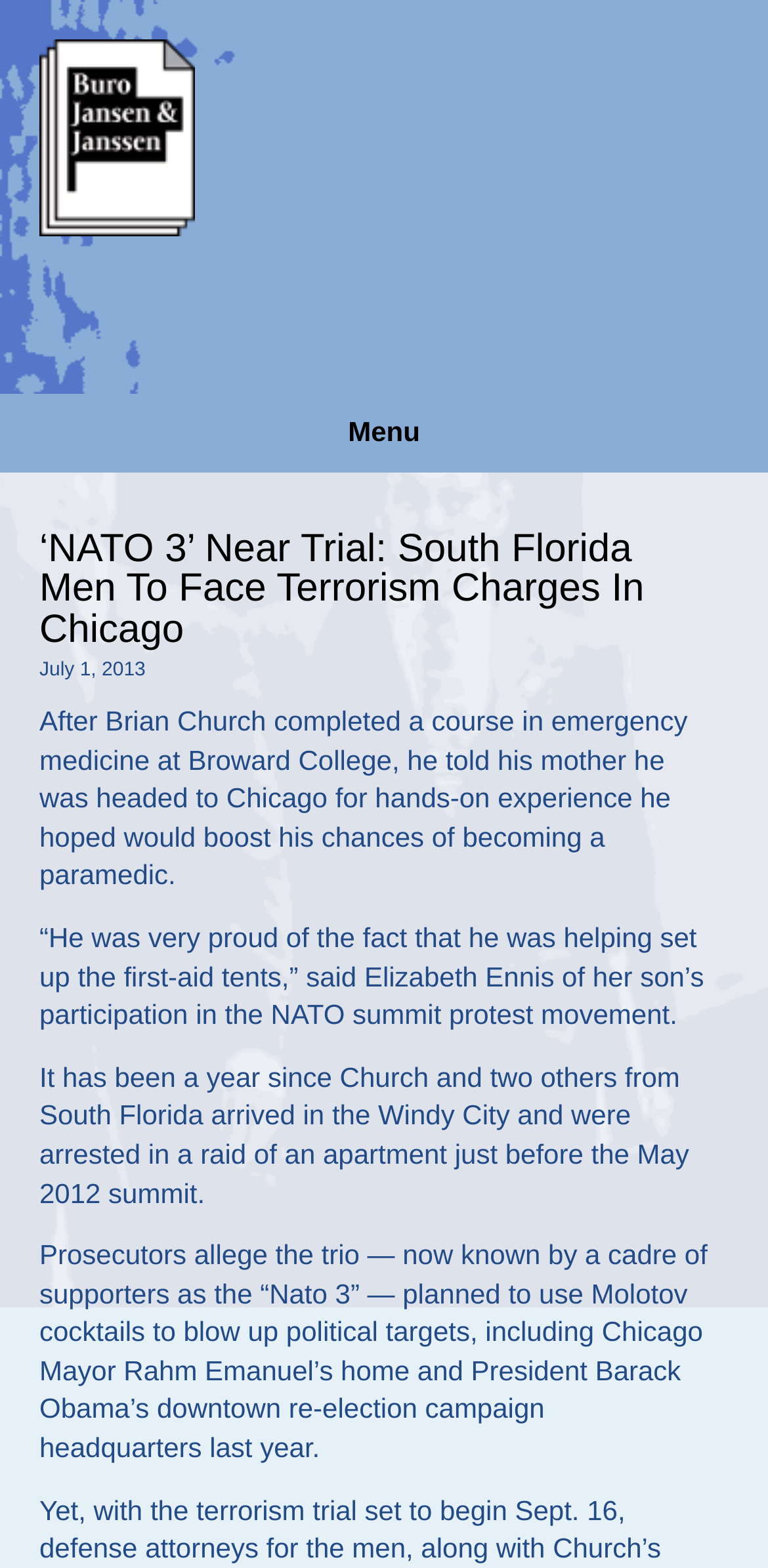Respond to the following question using a concise word or phrase: 
What is the topic of the news article?

NATO 3 trial